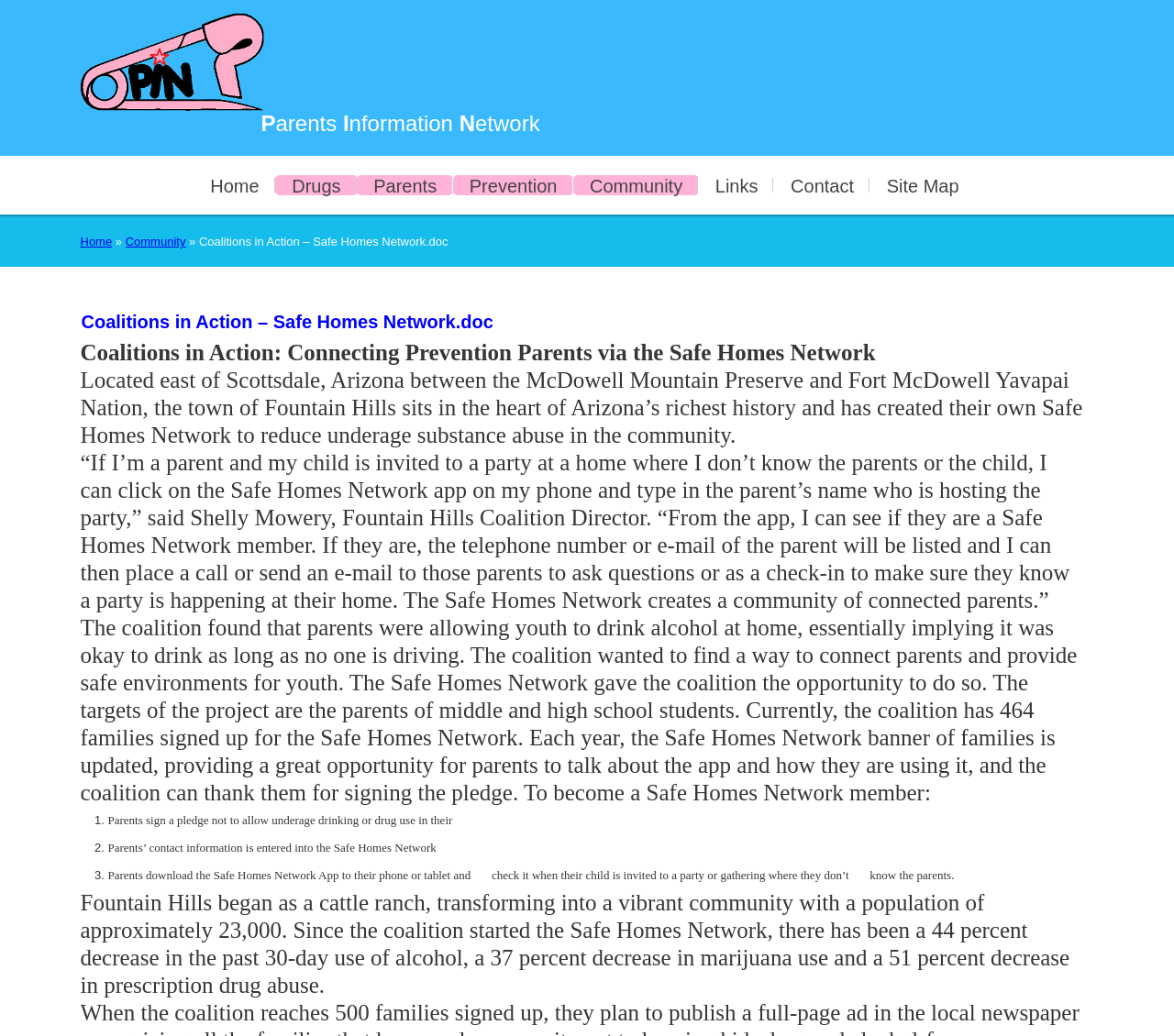Please identify the bounding box coordinates of the clickable element to fulfill the following instruction: "Click on the 'Contact' link". The coordinates should be four float numbers between 0 and 1, i.e., [left, top, right, bottom].

[0.659, 0.157, 0.741, 0.2]